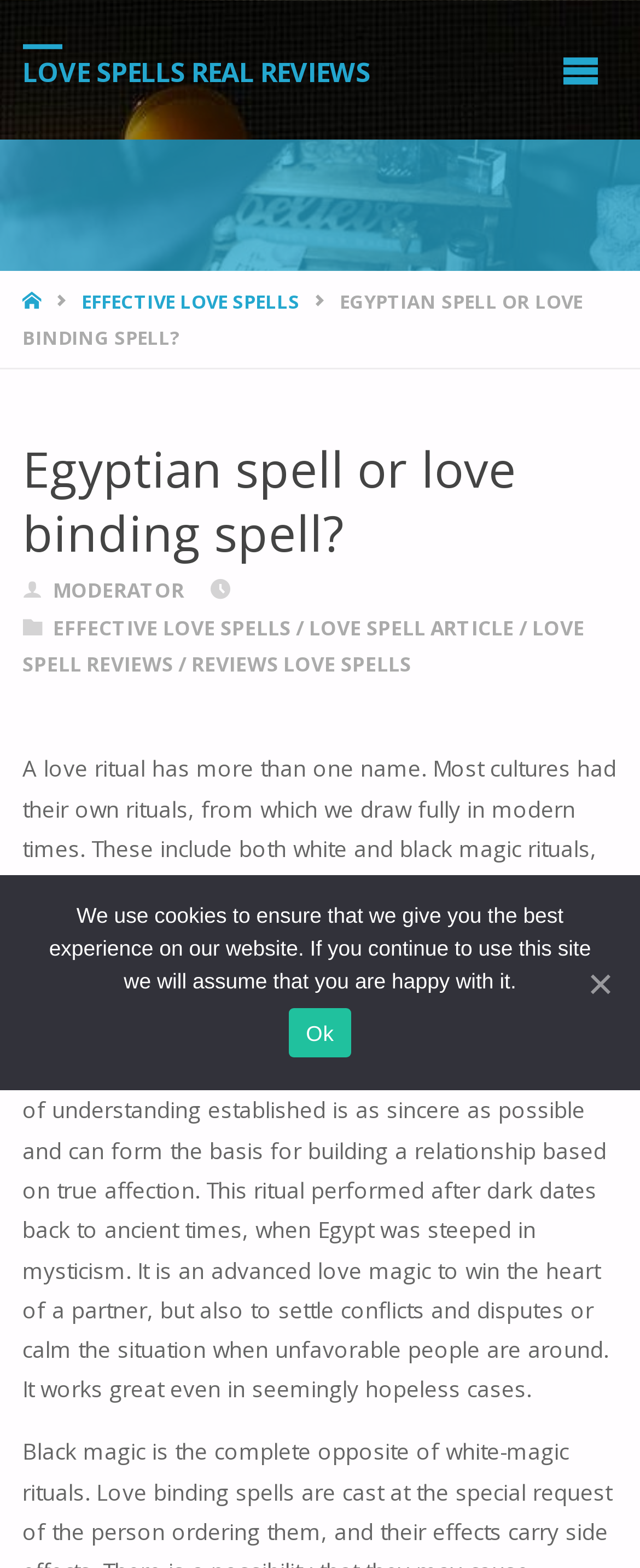Given the element description, predict the bounding box coordinates in the format (top-left x, top-left y, bottom-right x, bottom-right y). Make sure all values are between 0 and 1. Here is the element description: parent_node: LOVE SPELLS REAL REVIEWS

[0.815, 0.0, 1.0, 0.089]